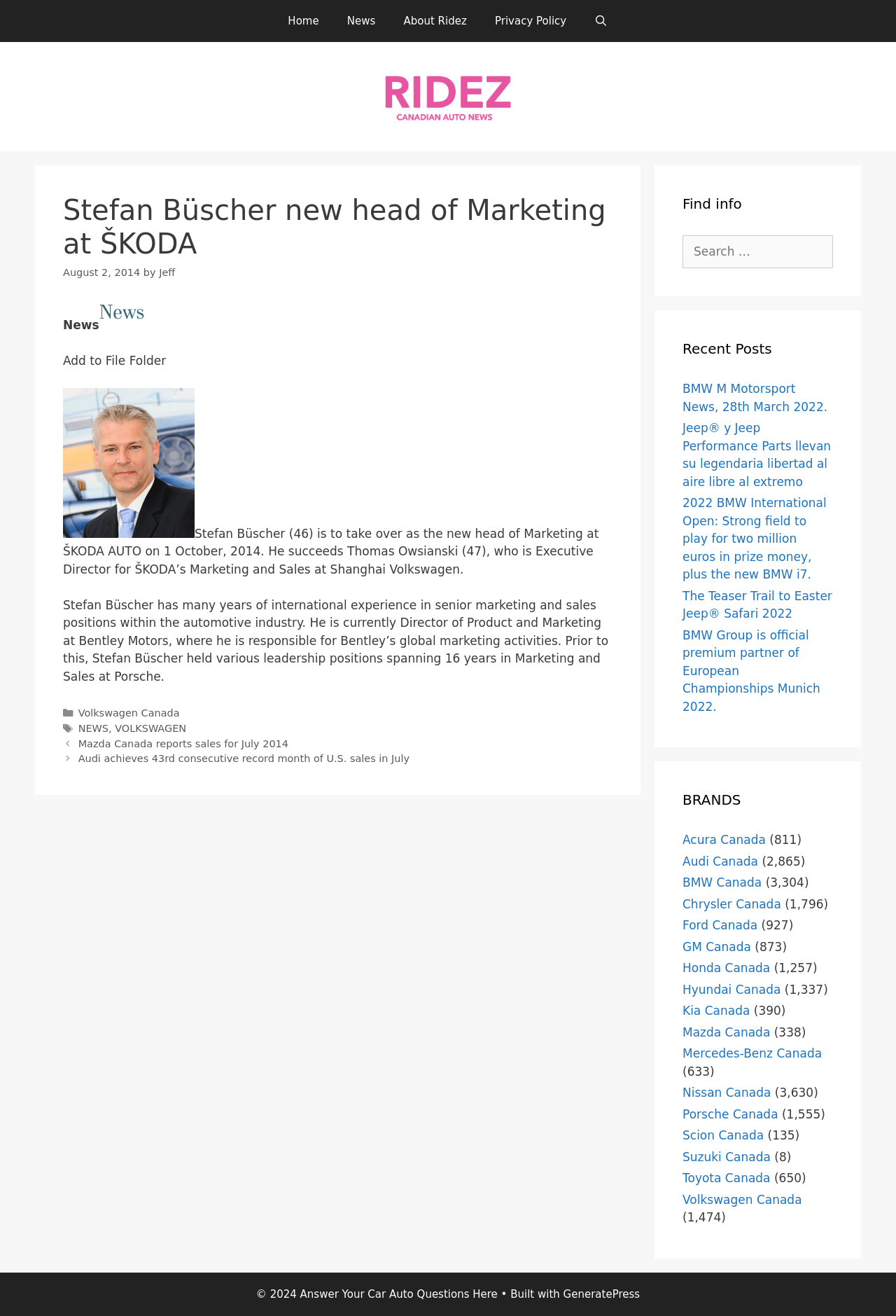Please provide the bounding box coordinates for the element that needs to be clicked to perform the instruction: "Click on the Home link". The coordinates must consist of four float numbers between 0 and 1, formatted as [left, top, right, bottom].

[0.306, 0.0, 0.372, 0.032]